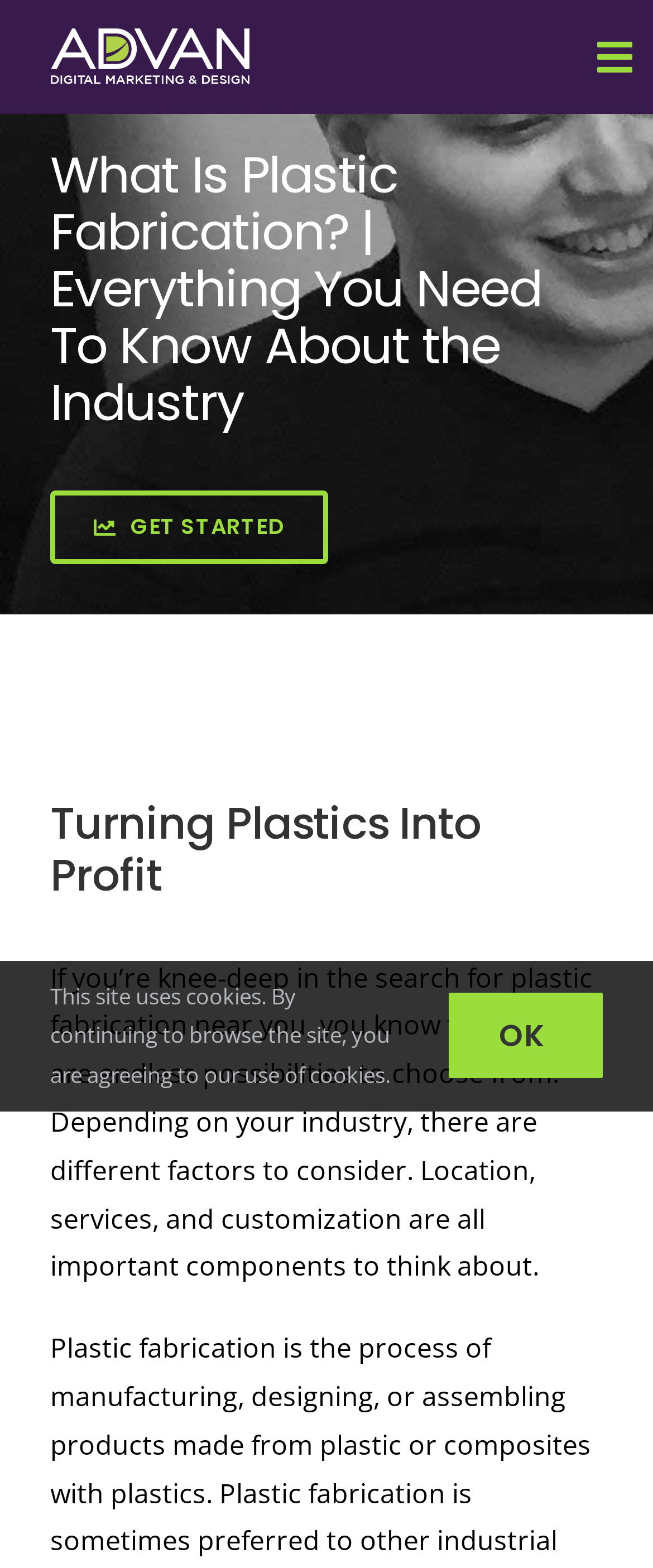What is the purpose of the 'GET STARTED' button? Analyze the screenshot and reply with just one word or a short phrase.

To start learning